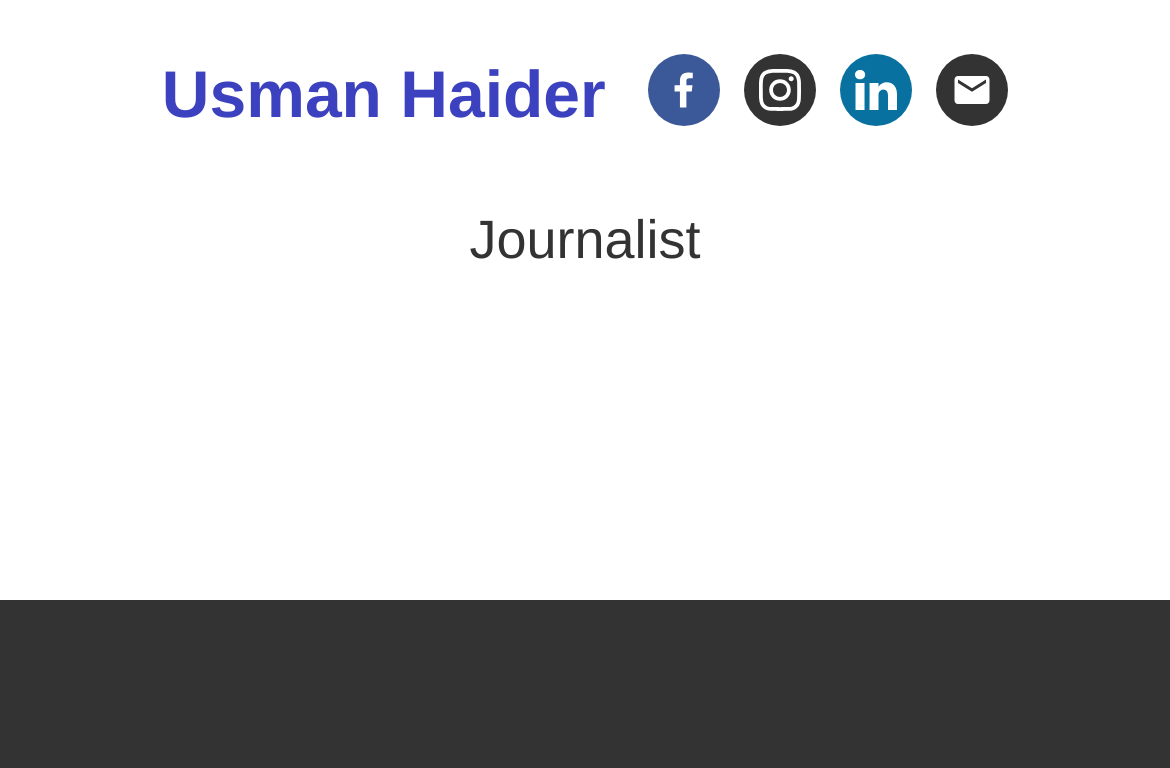From the screenshot, find the bounding box of the UI element matching this description: "Usman Haider". Supply the bounding box coordinates in the form [left, top, right, bottom], each a float between 0 and 1.

[0.138, 0.072, 0.518, 0.17]